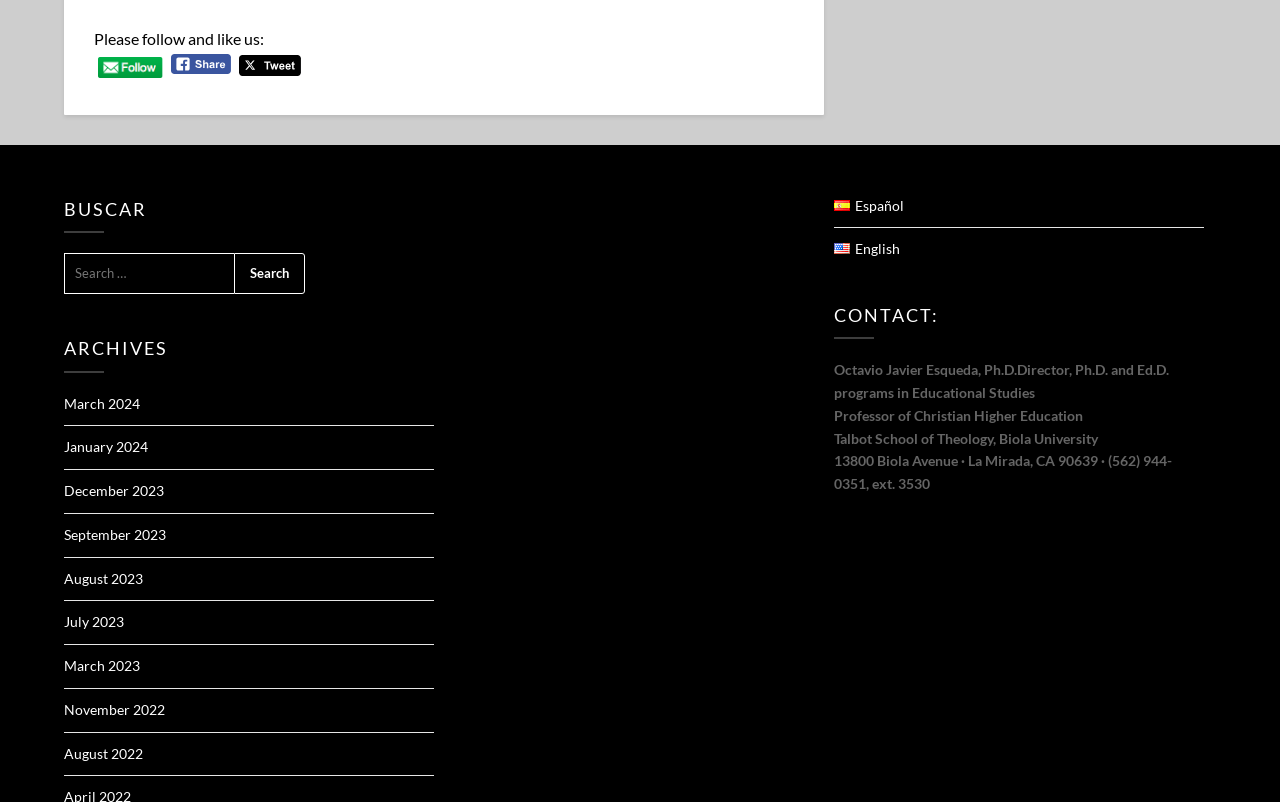Find the bounding box coordinates for the area that should be clicked to accomplish the instruction: "Switch to English".

[0.652, 0.3, 0.703, 0.321]